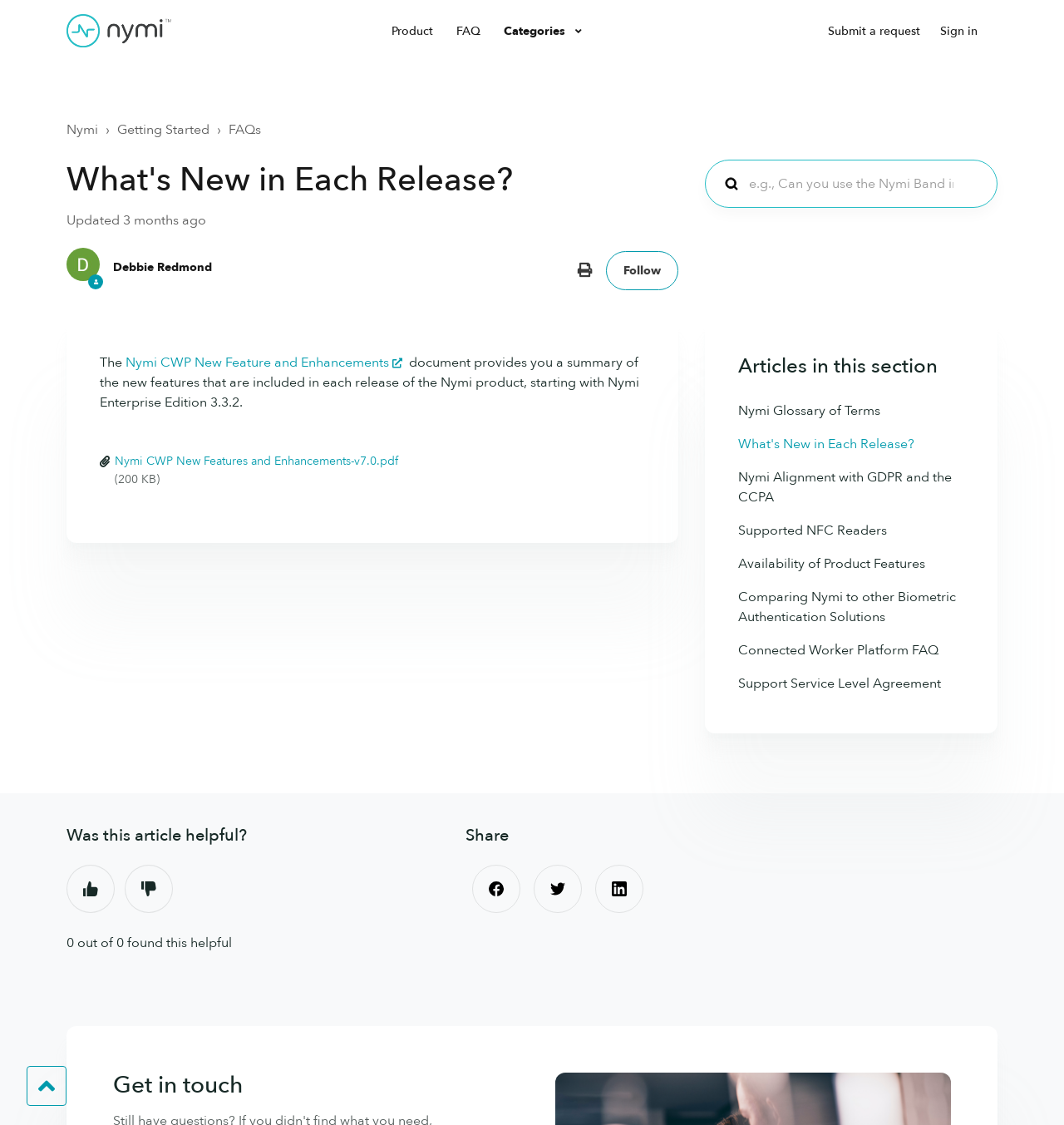Summarize the webpage with a detailed and informative caption.

The webpage is titled "What's New in Each Release? – Nymi" and has a logo at the top left corner. Below the logo, there are several links and buttons, including "Product", "FAQ", "Categories", "Submit a request", and "Sign in". 

On the left side of the page, there is a navigation menu with links to "Nymi", "Getting Started", and "FAQs". Above the navigation menu, there is a search bar. 

The main content of the page is divided into two sections. The first section has a heading "What's New in Each Release?" and provides information about the Nymi CWP New Feature and Enhancements document, which summarizes new features included in each release of the Nymi product. There is also an image, a button to follow the article, and information about the author and the date of publication.

The second section is titled "Articles in this section" and lists several links to related articles, including "Nymi Glossary of Terms", "What's New in Each Release?", and others. 

At the bottom of the page, there is a footer section with a question "Was this article helpful?" and buttons to provide feedback. There are also links to share the page on social media platforms like Facebook, Twitter, and LinkedIn.